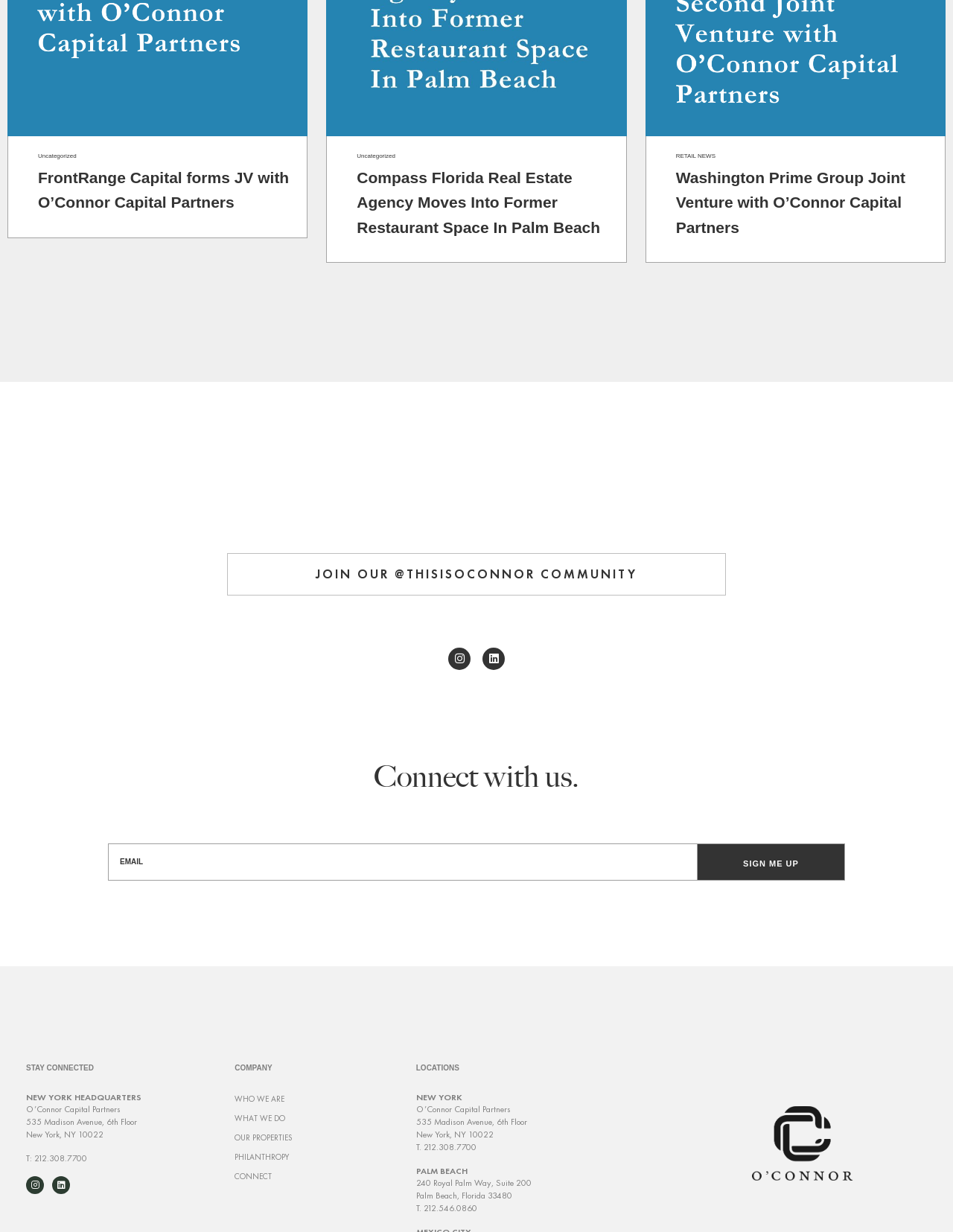What is the phone number of the Palm Beach location?
Look at the image and respond with a single word or a short phrase.

212.546.0860